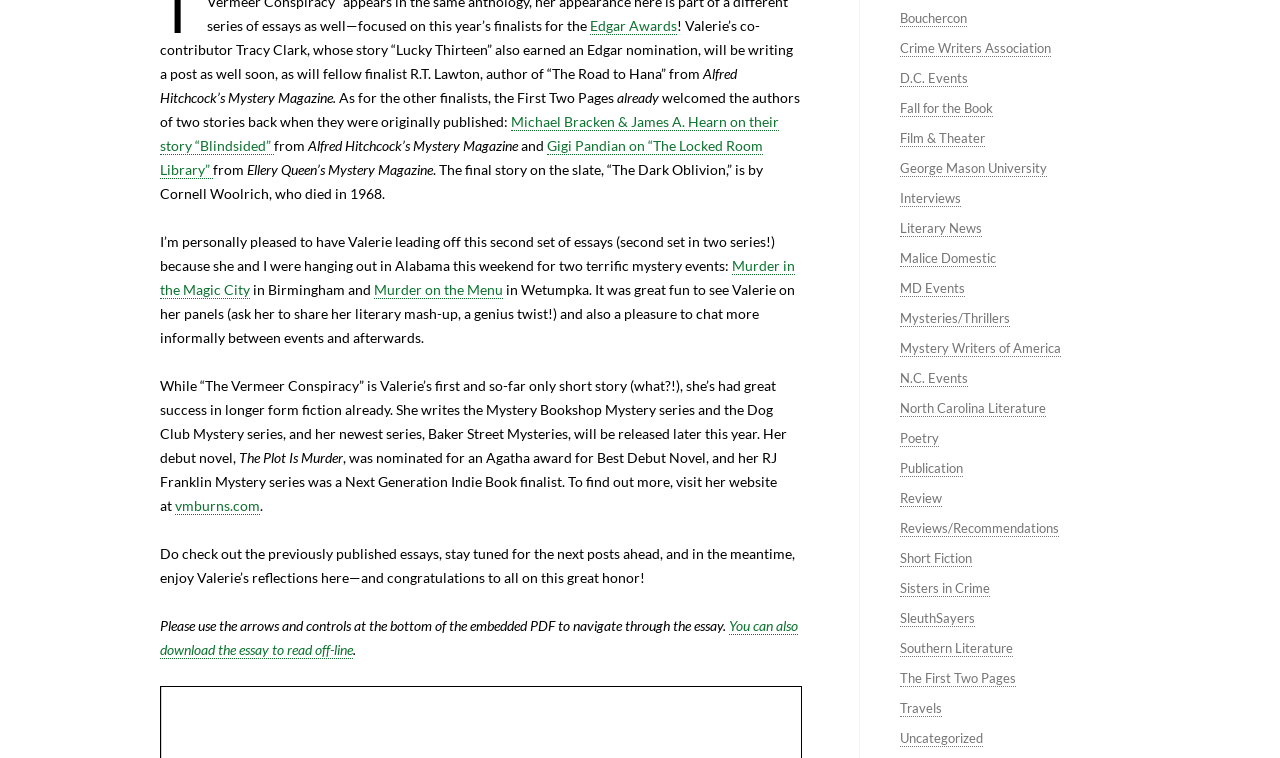Please answer the following question using a single word or phrase: 
How many authors are mentioned as having stories nominated for an Edgar award?

Four